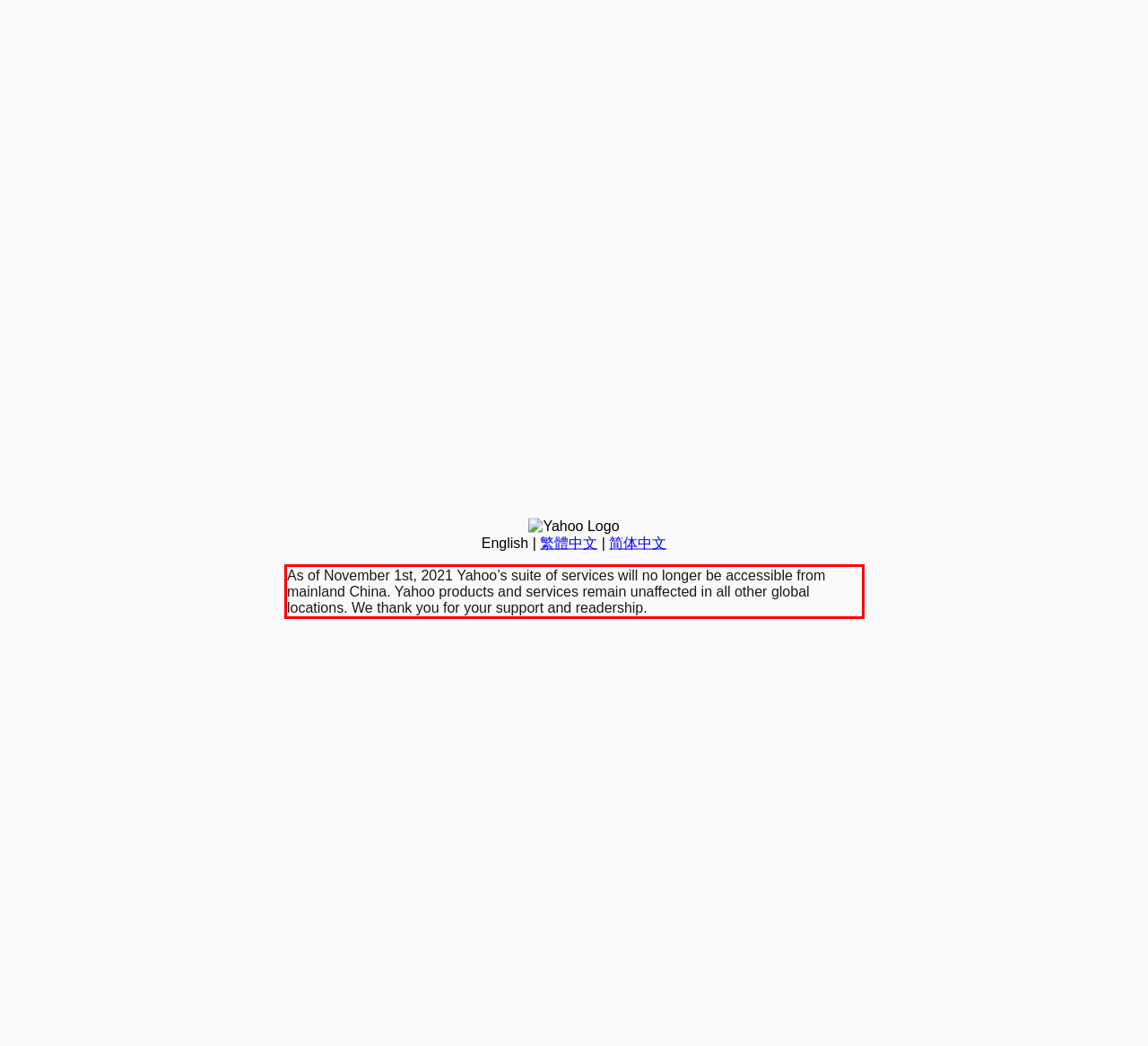Please examine the screenshot of the webpage and read the text present within the red rectangle bounding box.

As of November 1st, 2021 Yahoo’s suite of services will no longer be accessible from mainland China. Yahoo products and services remain unaffected in all other global locations. We thank you for your support and readership.